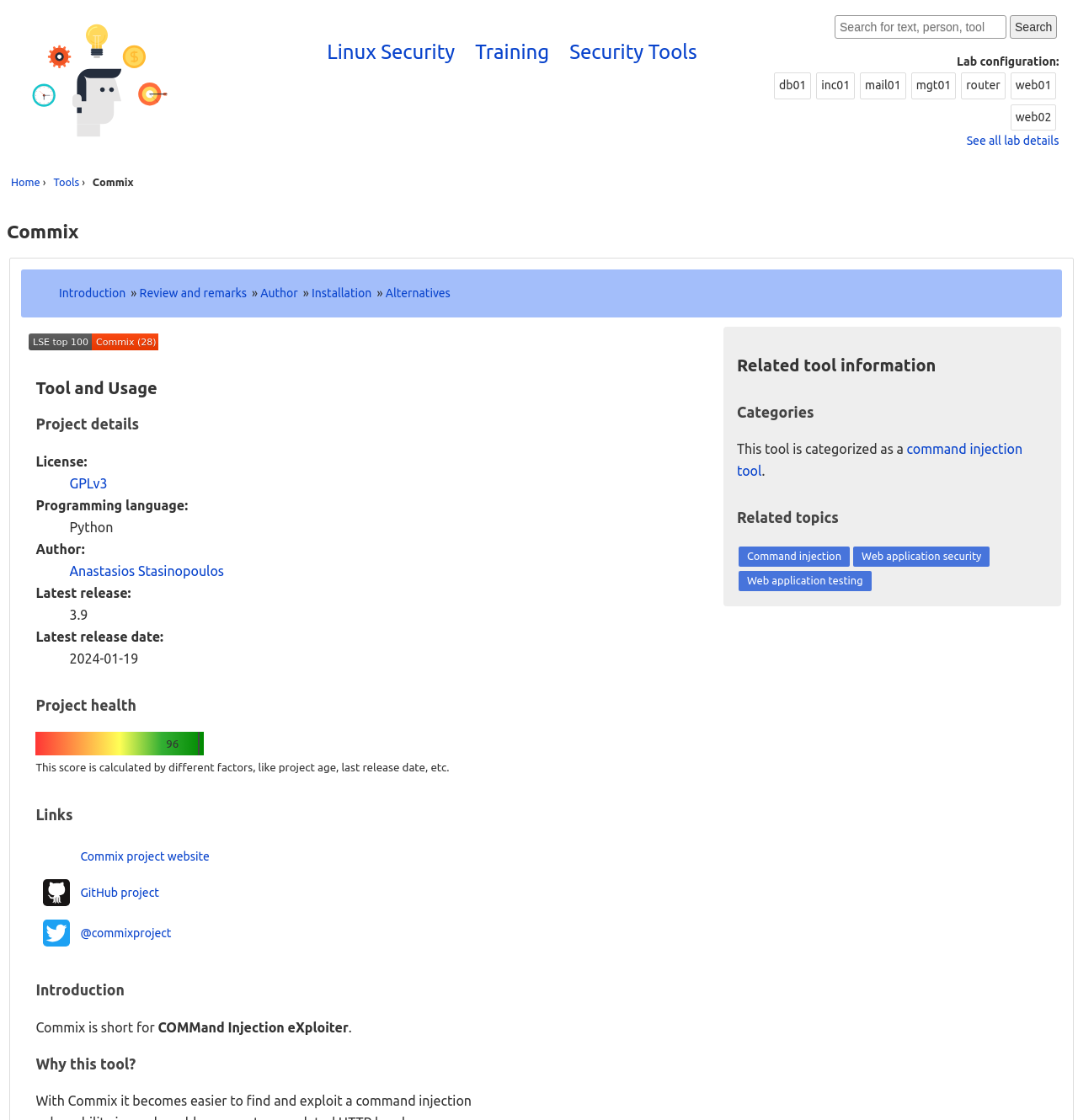Can you specify the bounding box coordinates for the region that should be clicked to fulfill this instruction: "Check project health".

[0.033, 0.62, 0.494, 0.64]